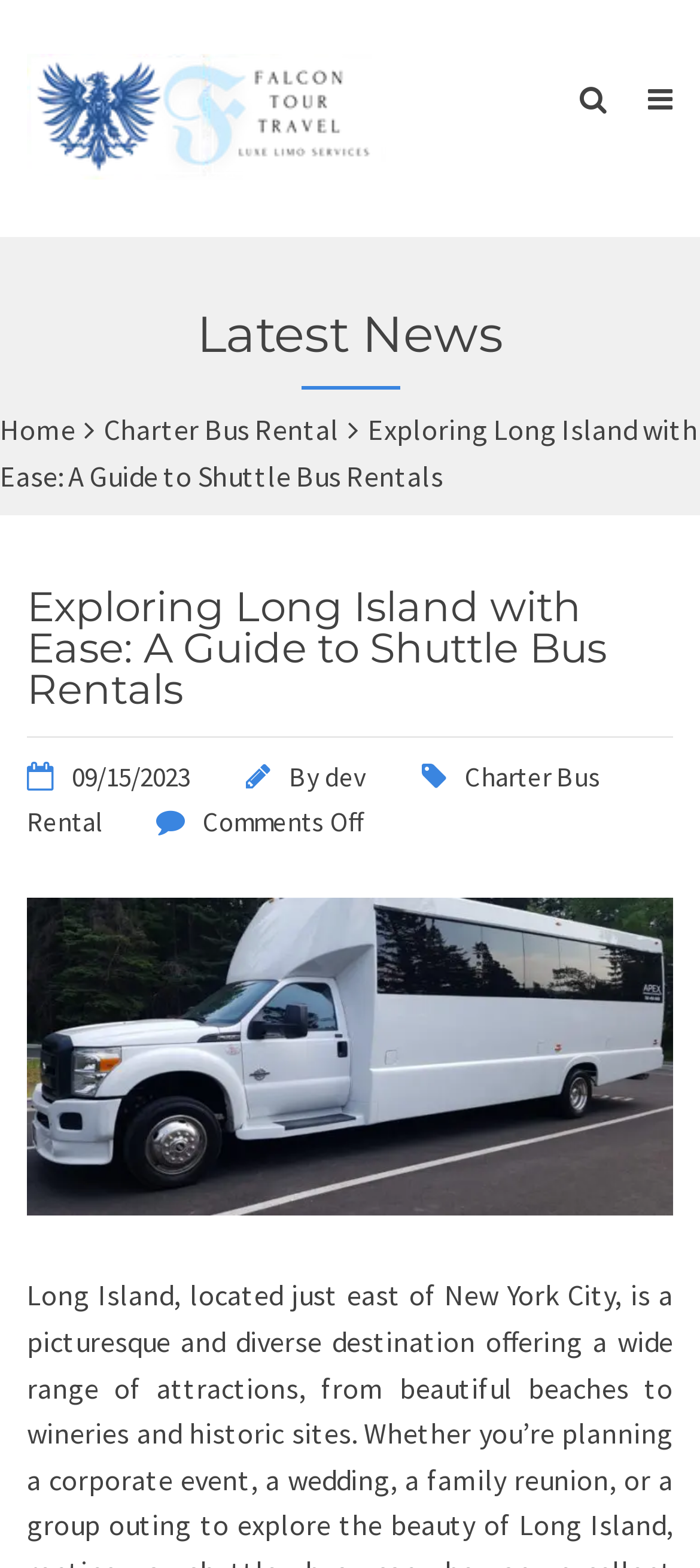Bounding box coordinates are specified in the format (top-left x, top-left y, bottom-right x, bottom-right y). All values are floating point numbers bounded between 0 and 1. Please provide the bounding box coordinate of the region this sentence describes: dev

[0.464, 0.484, 0.523, 0.506]